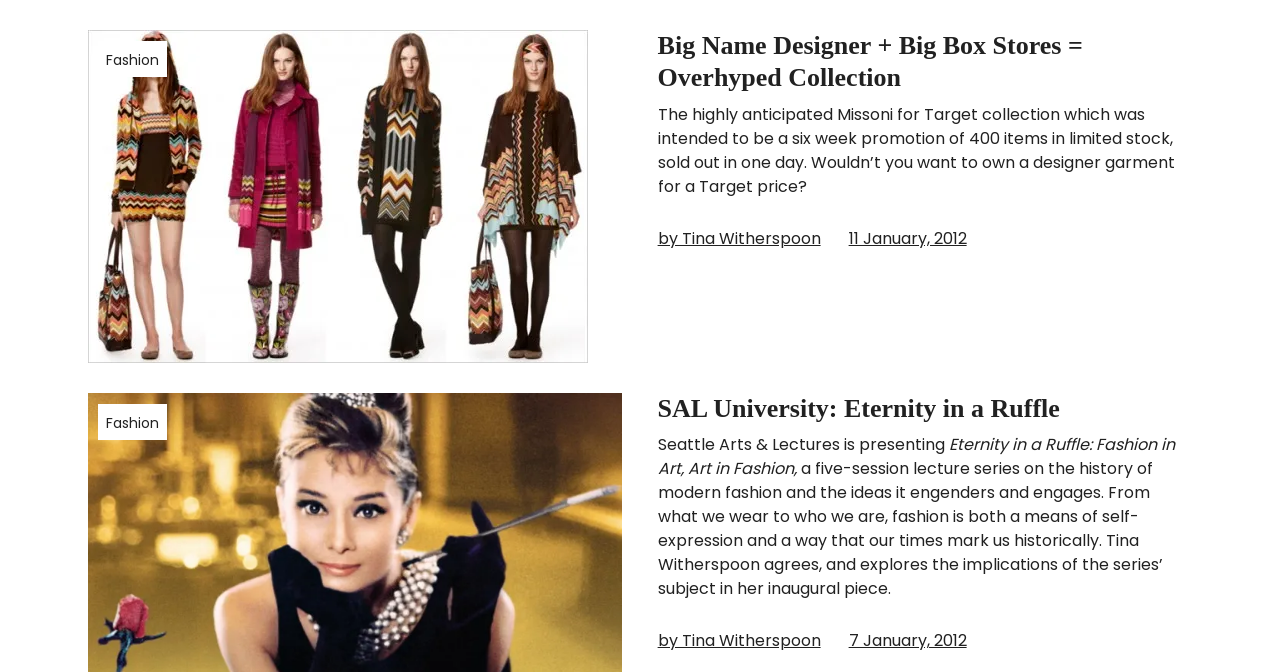Refer to the image and answer the question with as much detail as possible: Who is the author of the articles?

Both articles mention 'by Tina Witherspoon' at the end, which suggests that Tina Witherspoon is the author of the articles.